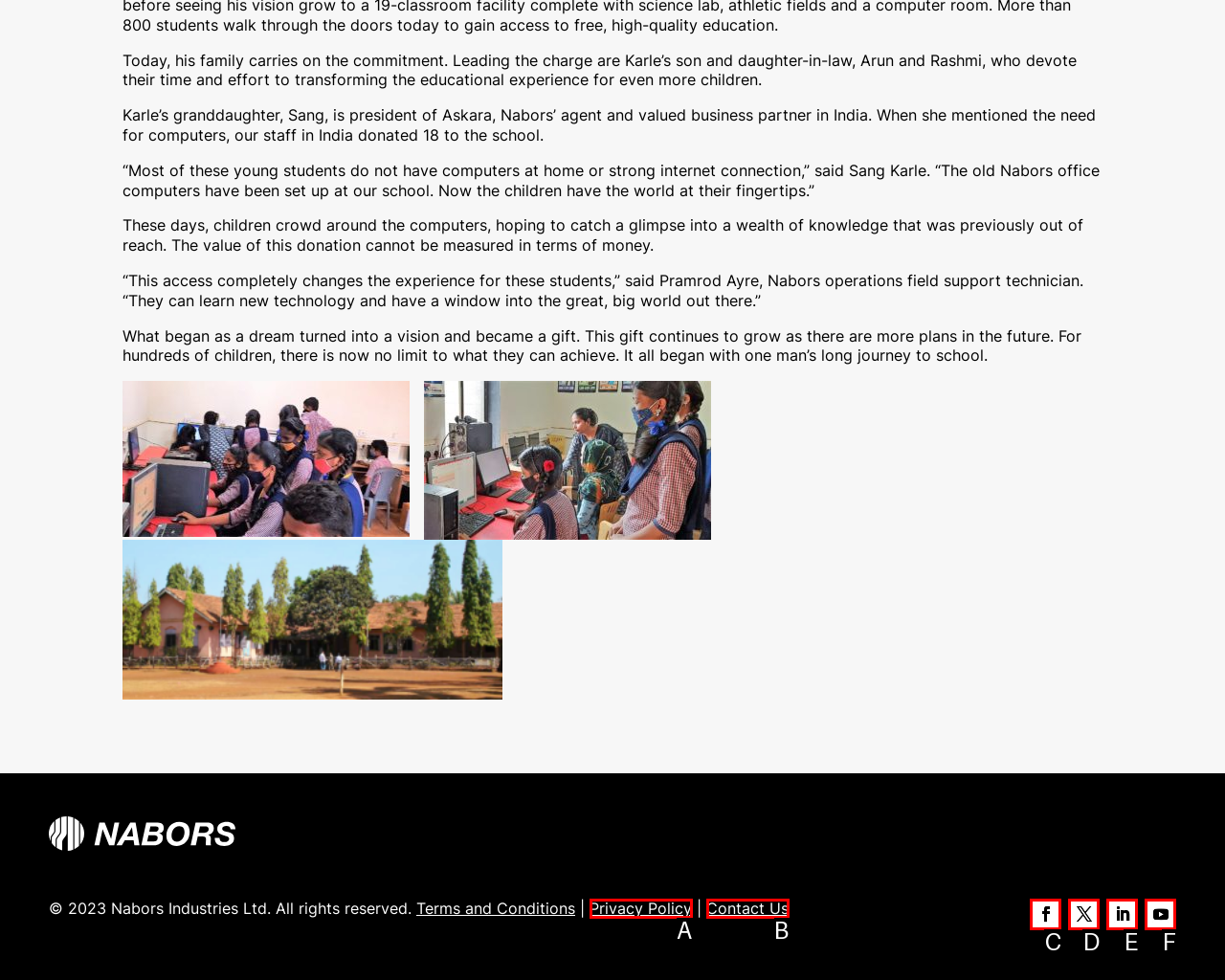Tell me the letter of the option that corresponds to the description: Contact Us
Answer using the letter from the given choices directly.

B